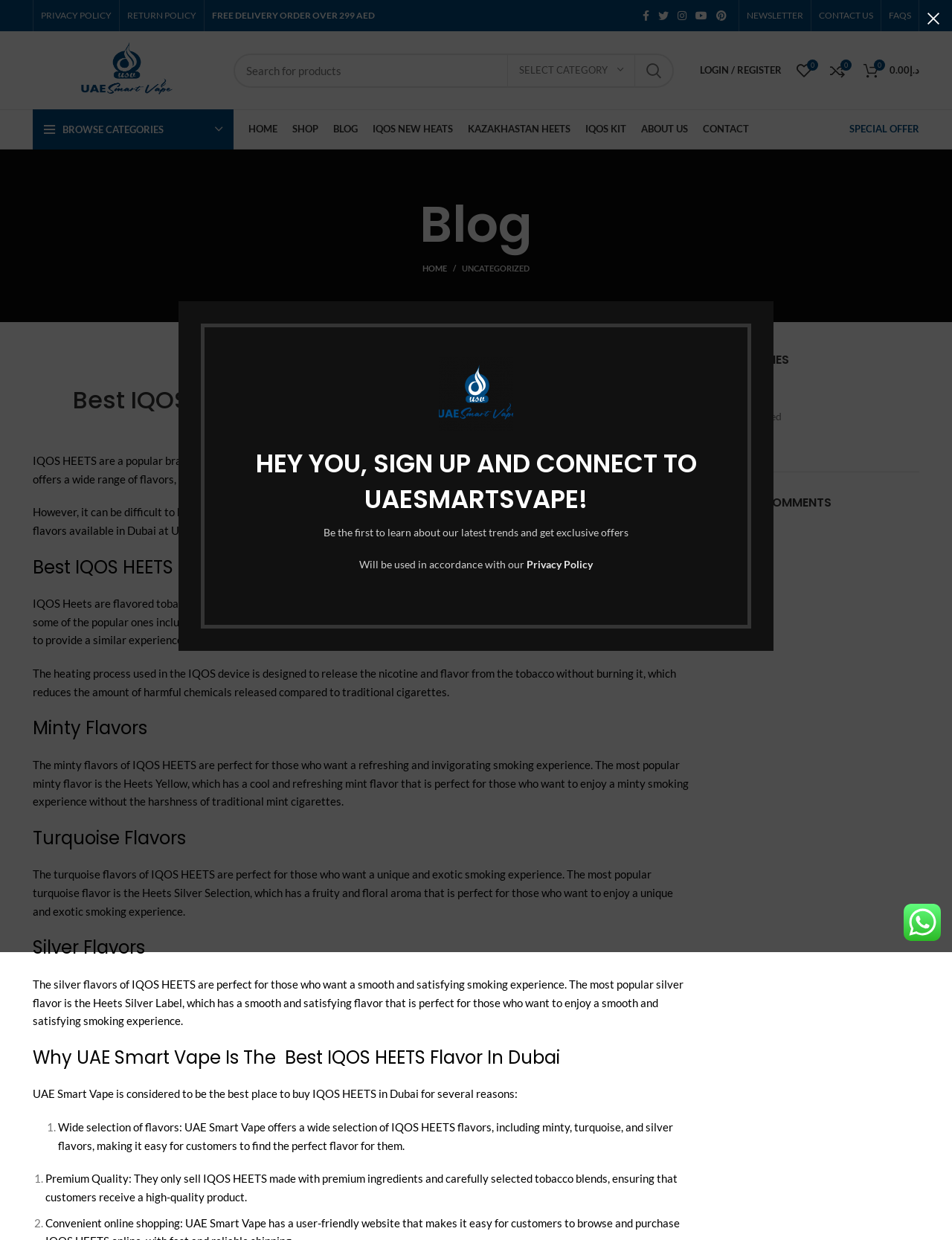Describe all the visual and textual components of the webpage comprehensively.

This webpage is an e-commerce website that specializes in IQOS HEETS, a brand of heat-not-burn tobacco products. At the top of the page, there is a logo and a sign-up notification that encourages users to connect with UAE Smart Vape to receive exclusive offers. Below this, there are navigation menus on both the left and right sides, providing access to various categories, including secondary navigation options.

In the main content area, there is a blog post titled "Best IQOS HEETS Flavor In Dubai-Uae Smart Vape." The post provides an introduction to IQOS HEETS, explaining that they offer a unique and satisfying smoking experience with a wide range of flavors. The article then delves into the different flavor categories, including minty, turquoise, and silver flavors, describing the characteristics of each.

The webpage also features a section highlighting why UAE Smart Vape is the best place to buy IQOS HEETS in Dubai, citing reasons such as a wide selection of flavors and premium quality products. Additionally, there are lists of categories and recent comments on the right side of the page.

At the bottom of the page, there is a complementary section with links to various categories, including backpack, uncategorized, and vape. The page also features several social media links, including Facebook, Twitter, Instagram, YouTube, and Pinterest, allowing users to connect with the website on different platforms.